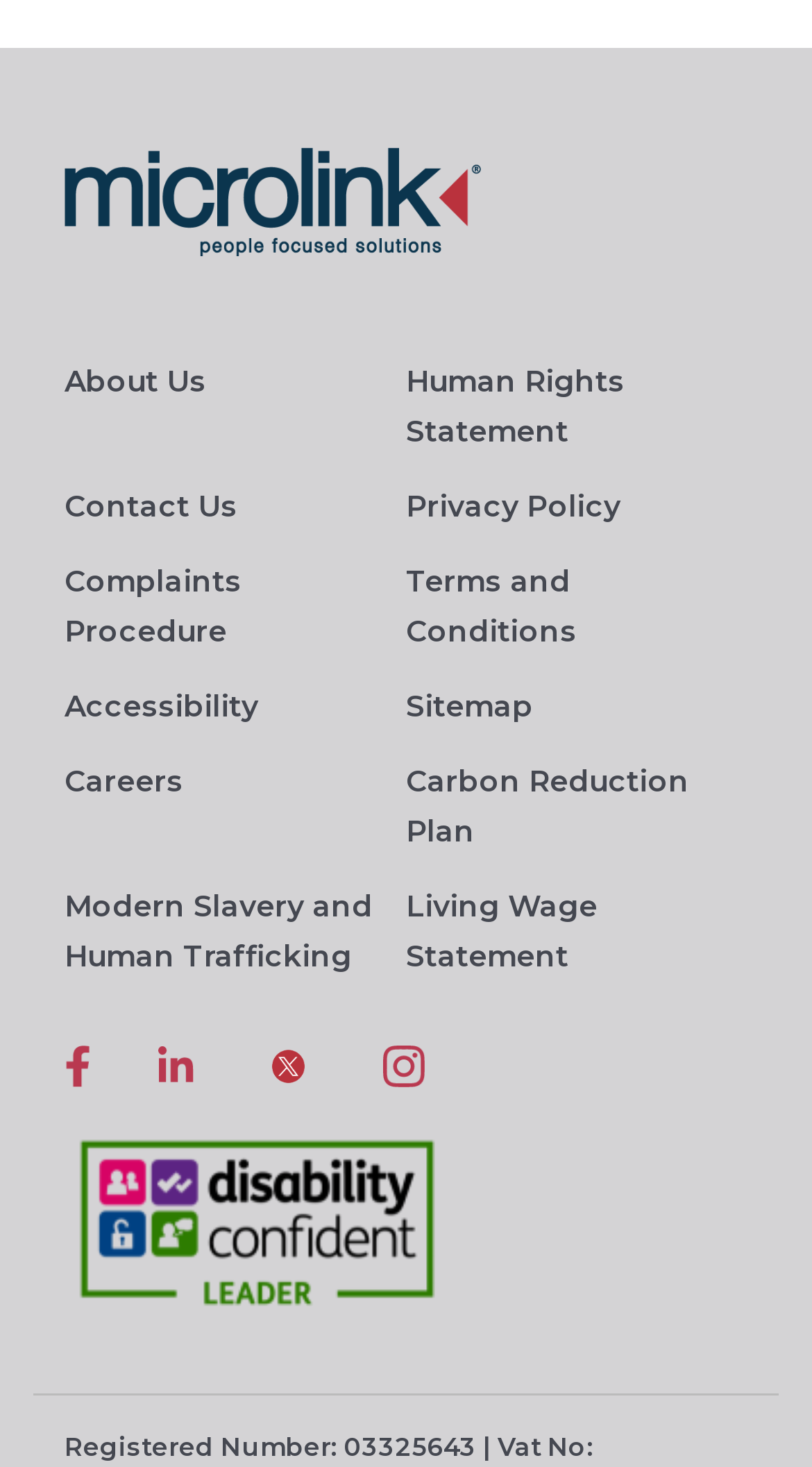Determine the bounding box coordinates (top-left x, top-left y, bottom-right x, bottom-right y) of the UI element described in the following text: About Us

[0.079, 0.247, 0.254, 0.272]